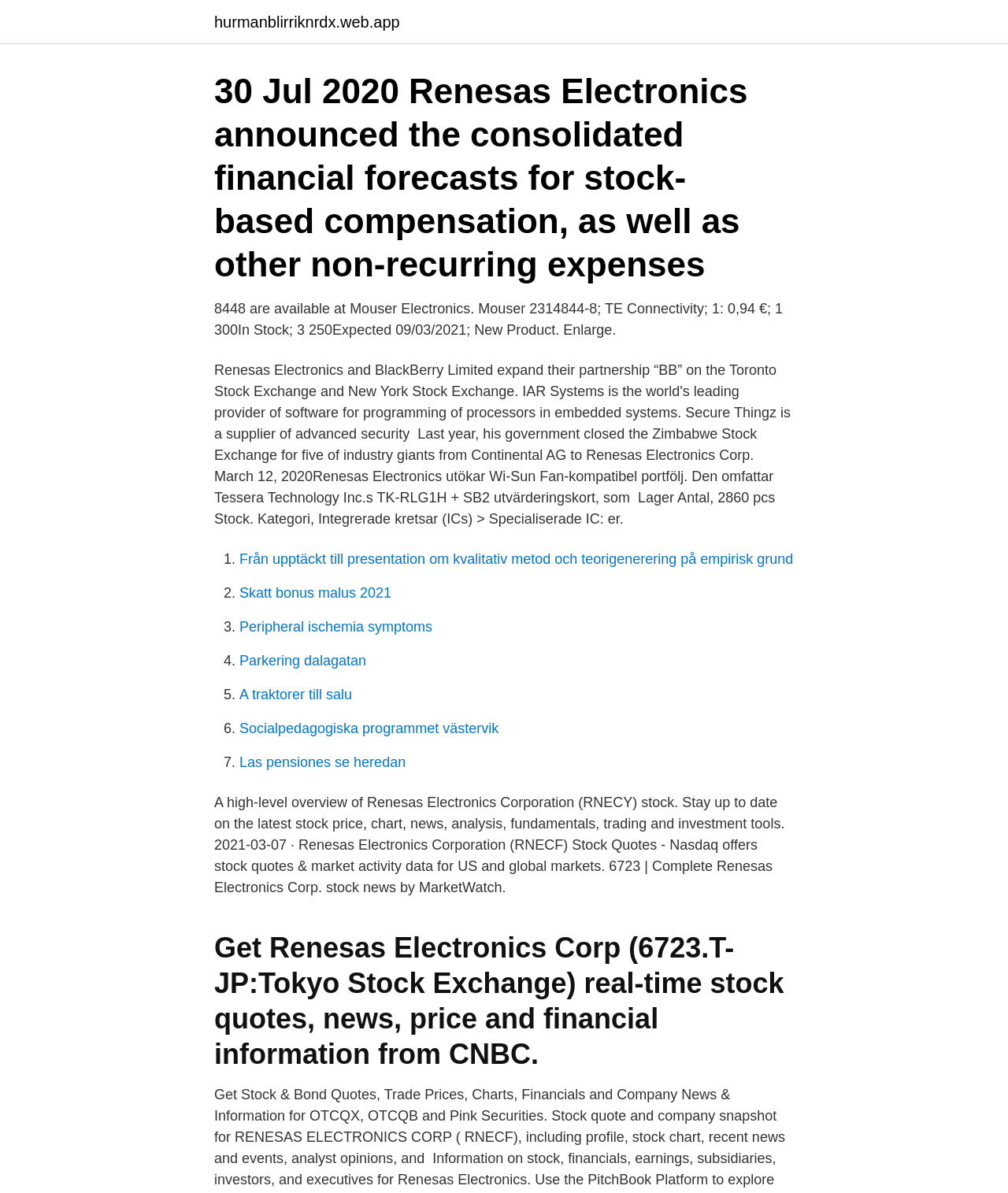For the given element description Parkering dalagatan, determine the bounding box coordinates of the UI element. The coordinates should follow the format (top-left x, top-left y, bottom-right x, bottom-right y) and be within the range of 0 to 1.

[0.238, 0.547, 0.363, 0.56]